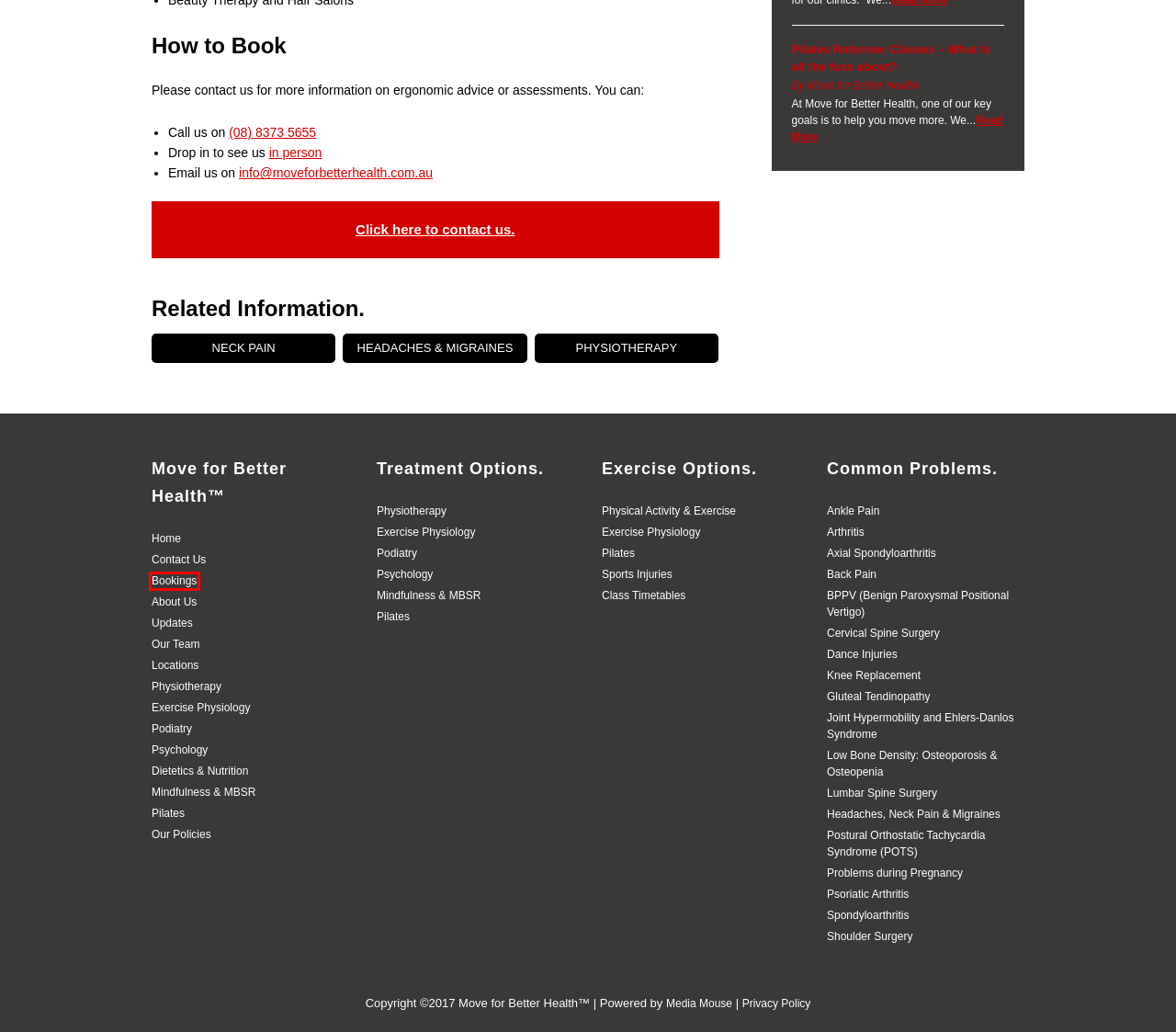Given a screenshot of a webpage with a red bounding box highlighting a UI element, determine which webpage description best matches the new webpage that appears after clicking the highlighted element. Here are the candidates:
A. Sports Injuries | Move For Better Health™
B. Web Design Adelaide - Let's Talk (08) 7129 8087
C. Booking Appointments
D. Cervical Spine Surgery Adelaide | Move For Better Health™
E. Headaches, Neck Pain & Migraines | Move For Better Health™
F. Class Timetable | Move For Better Health™
G. Hip & Knee Arthritis Program | Malvern & Magill | Move For Better Health™
H. Knee Replacement | Move For Better Health™

C